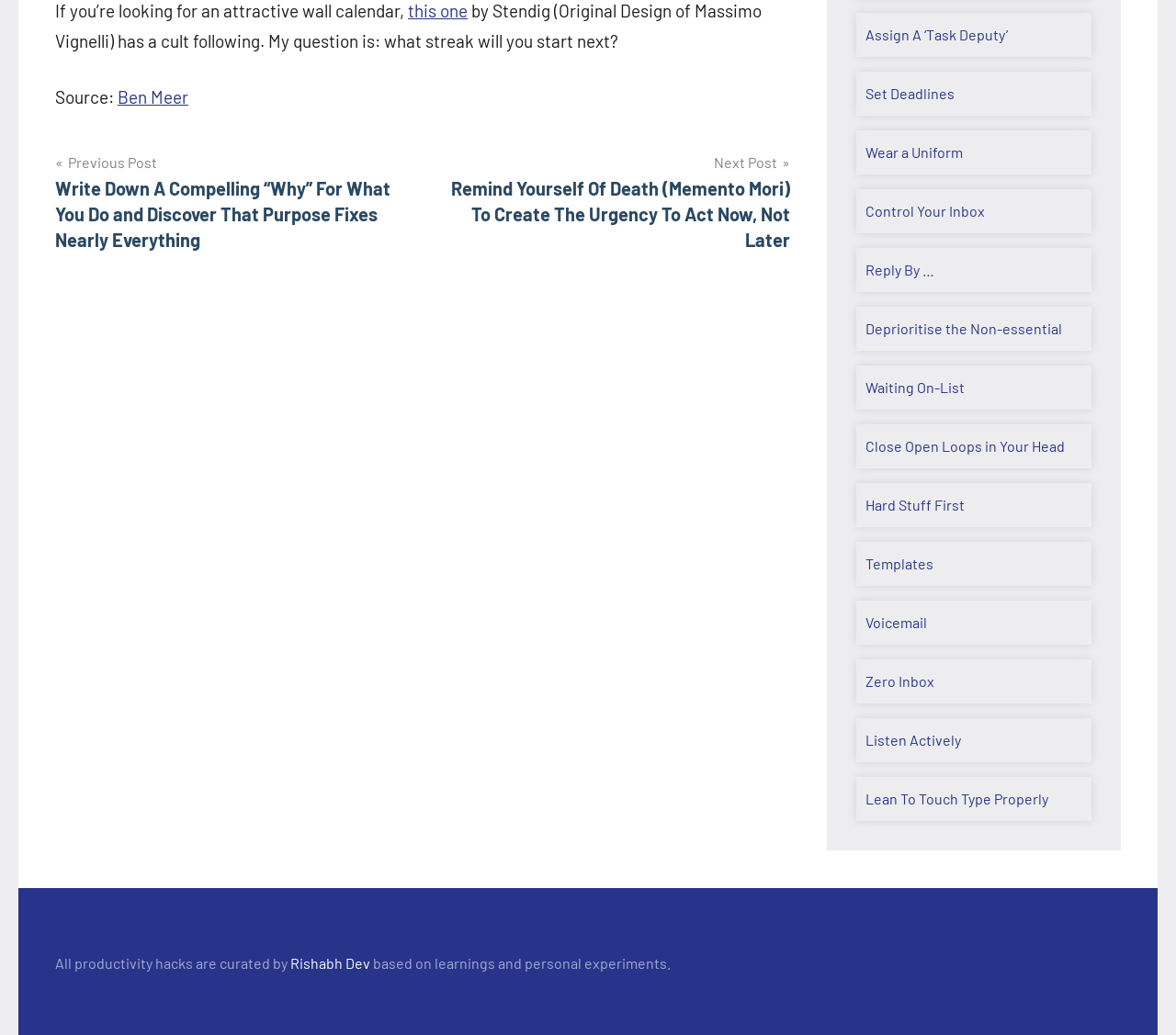Please determine the bounding box coordinates for the UI element described here. Use the format (top-left x, top-left y, bottom-right x, bottom-right y) with values bounded between 0 and 1: Voicemail

[0.736, 0.593, 0.788, 0.61]